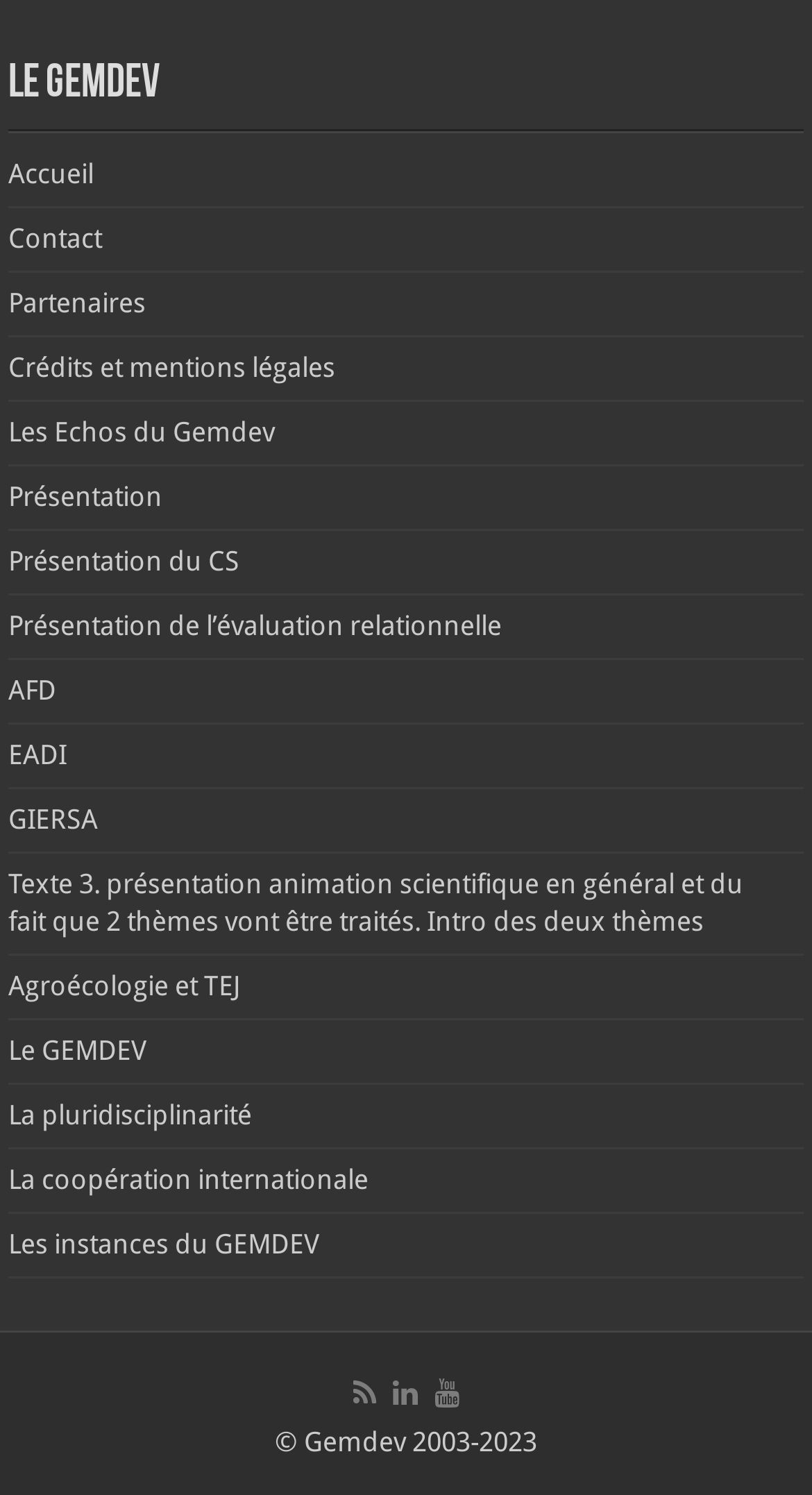What is the name of the website? Examine the screenshot and reply using just one word or a brief phrase.

Le Gemdev